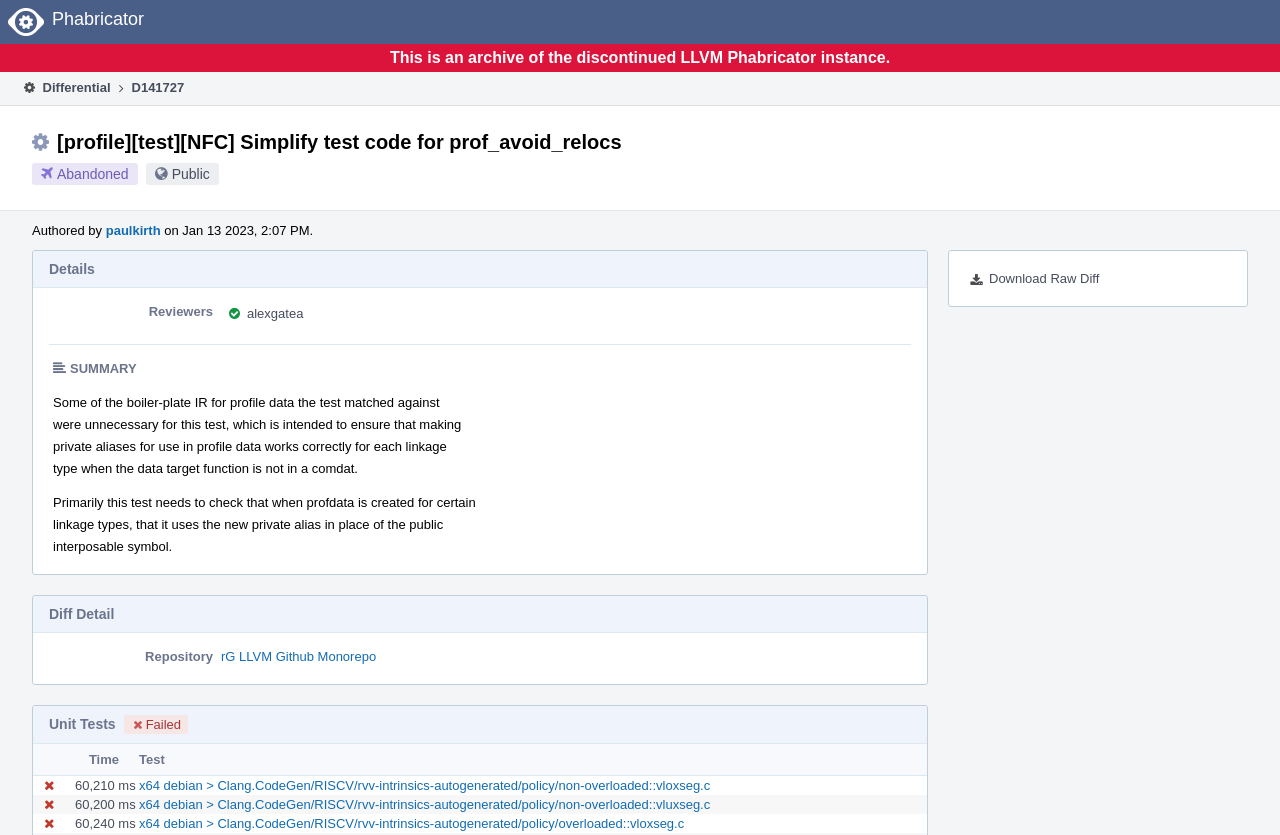Determine the bounding box coordinates of the region to click in order to accomplish the following instruction: "Check the 'Unit Tests Failed' section". Provide the coordinates as four float numbers between 0 and 1, specifically [left, top, right, bottom].

[0.038, 0.853, 0.712, 0.883]